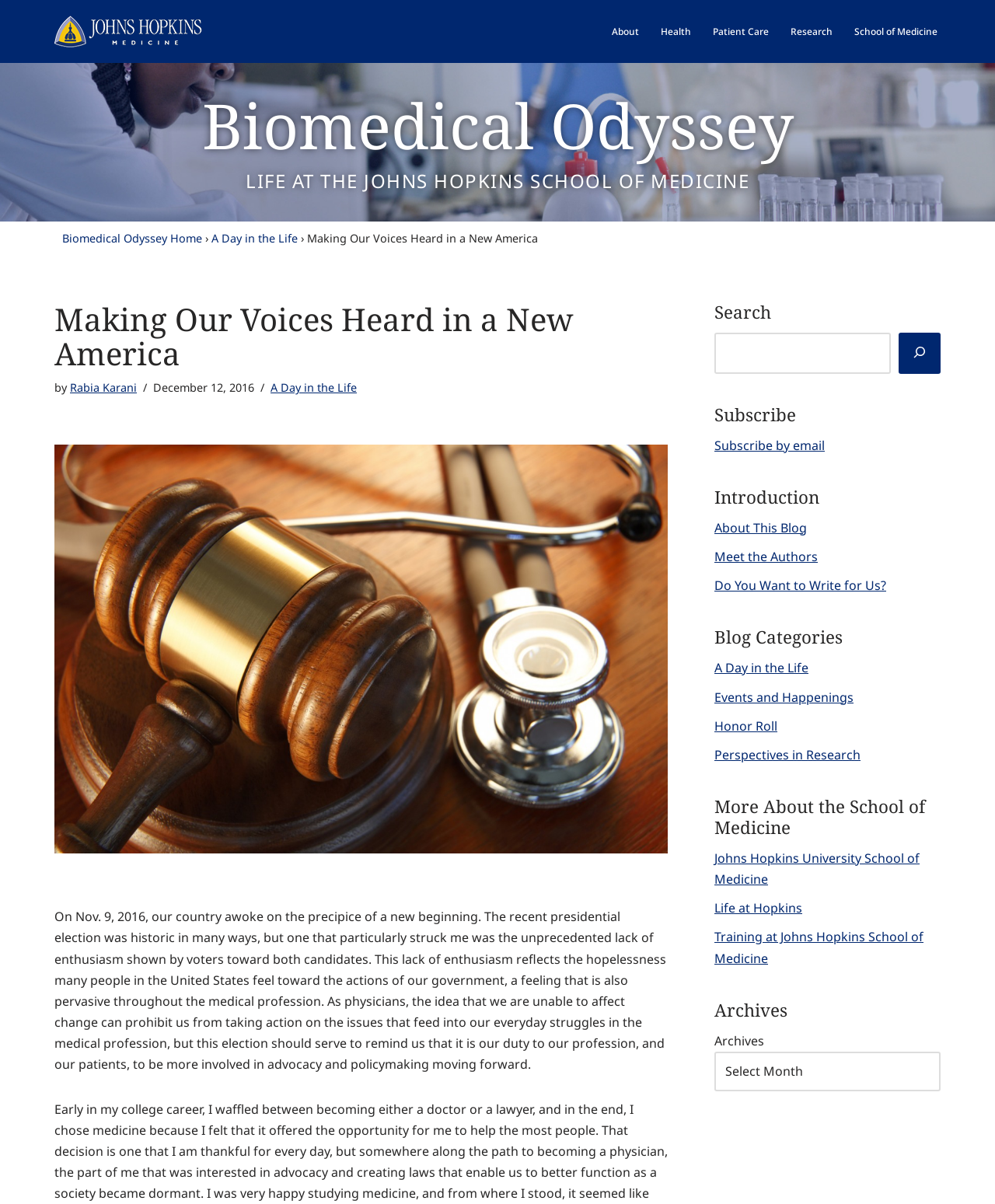Analyze the image and deliver a detailed answer to the question: Who wrote the article 'Making Our Voices Heard in a New America'?

I found the answer by looking at the link element with the text 'Rabia Karani' which is located near the heading 'Making Our Voices Heard in a New America', indicating that Rabia Karani is the author of the article.